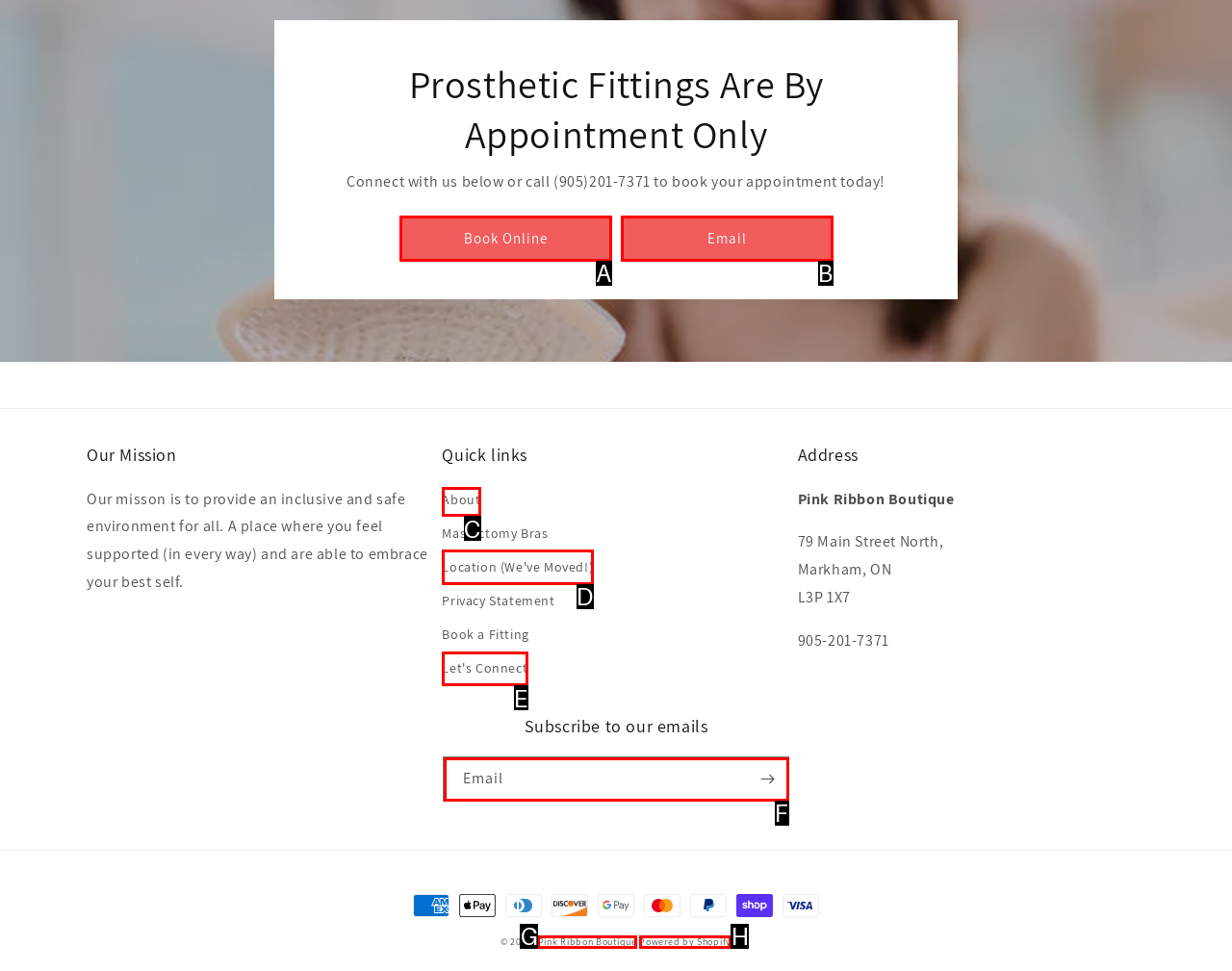Please provide the letter of the UI element that best fits the following description: Location (We've Moved!)
Respond with the letter from the given choices only.

D